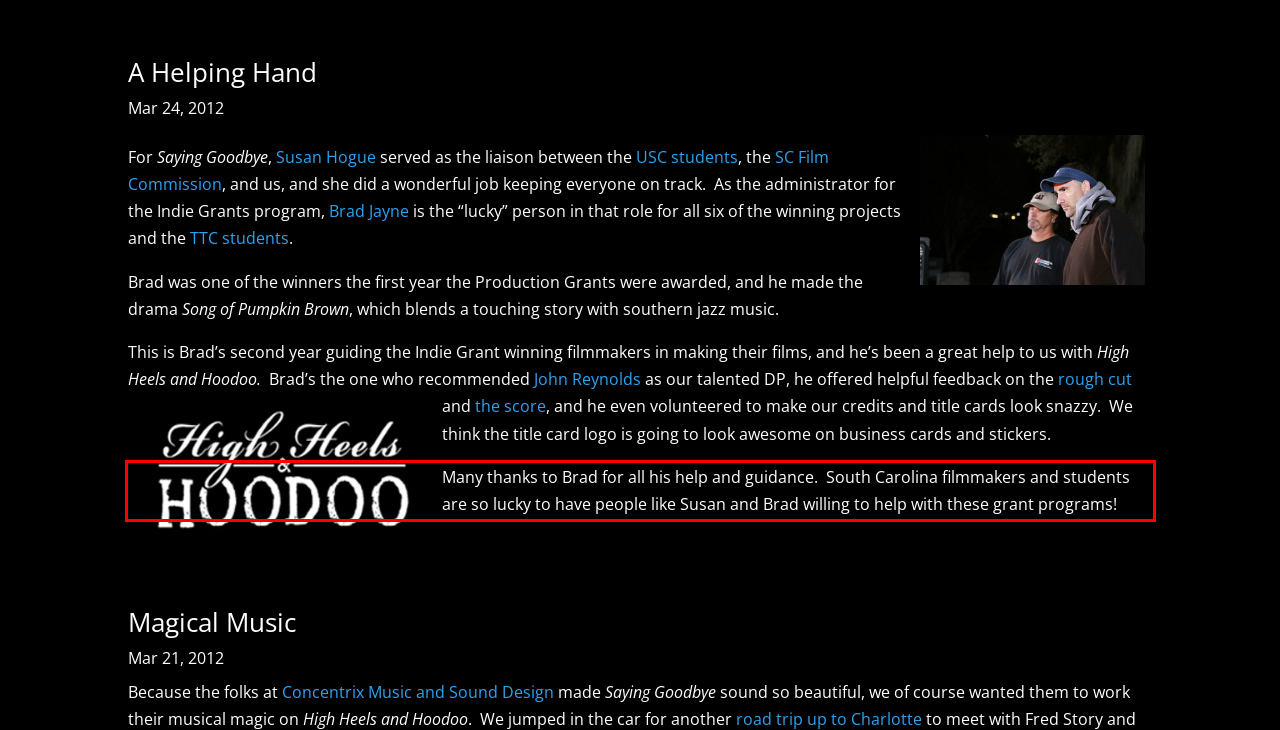Inspect the webpage screenshot that has a red bounding box and use OCR technology to read and display the text inside the red bounding box.

Many thanks to Brad for all his help and guidance. South Carolina filmmakers and students are so lucky to have people like Susan and Brad willing to help with these grant programs!